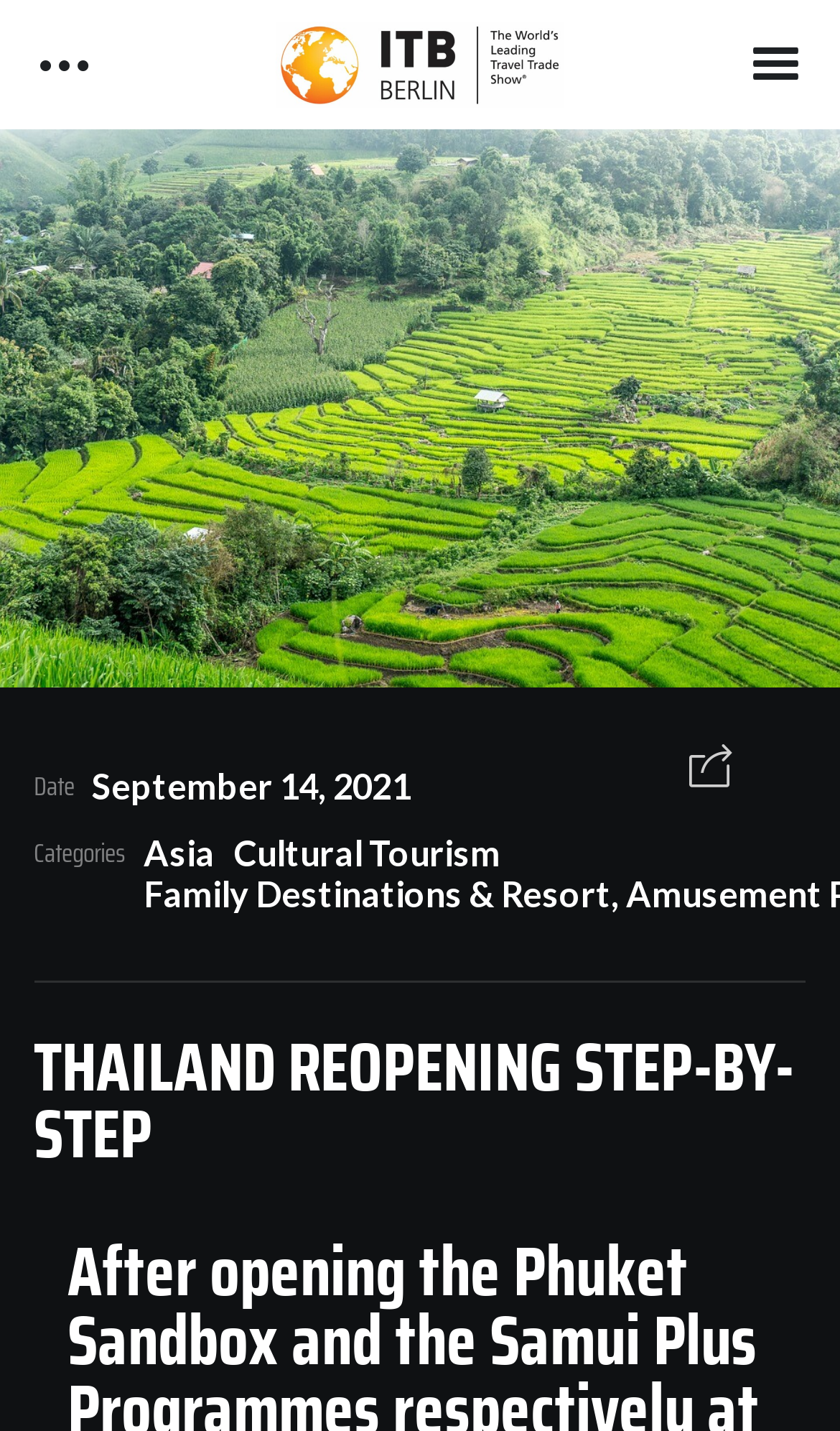What are the media kits available on the website?
Refer to the image and provide a thorough answer to the question.

I found the media kits available on the website by looking at the heading elements located at the right side of the webpage. The three media kits available are 'ITB Berlin - Media Kit', 'ITB Asia - Media Kit', and 'ITB China - Media Kit'.